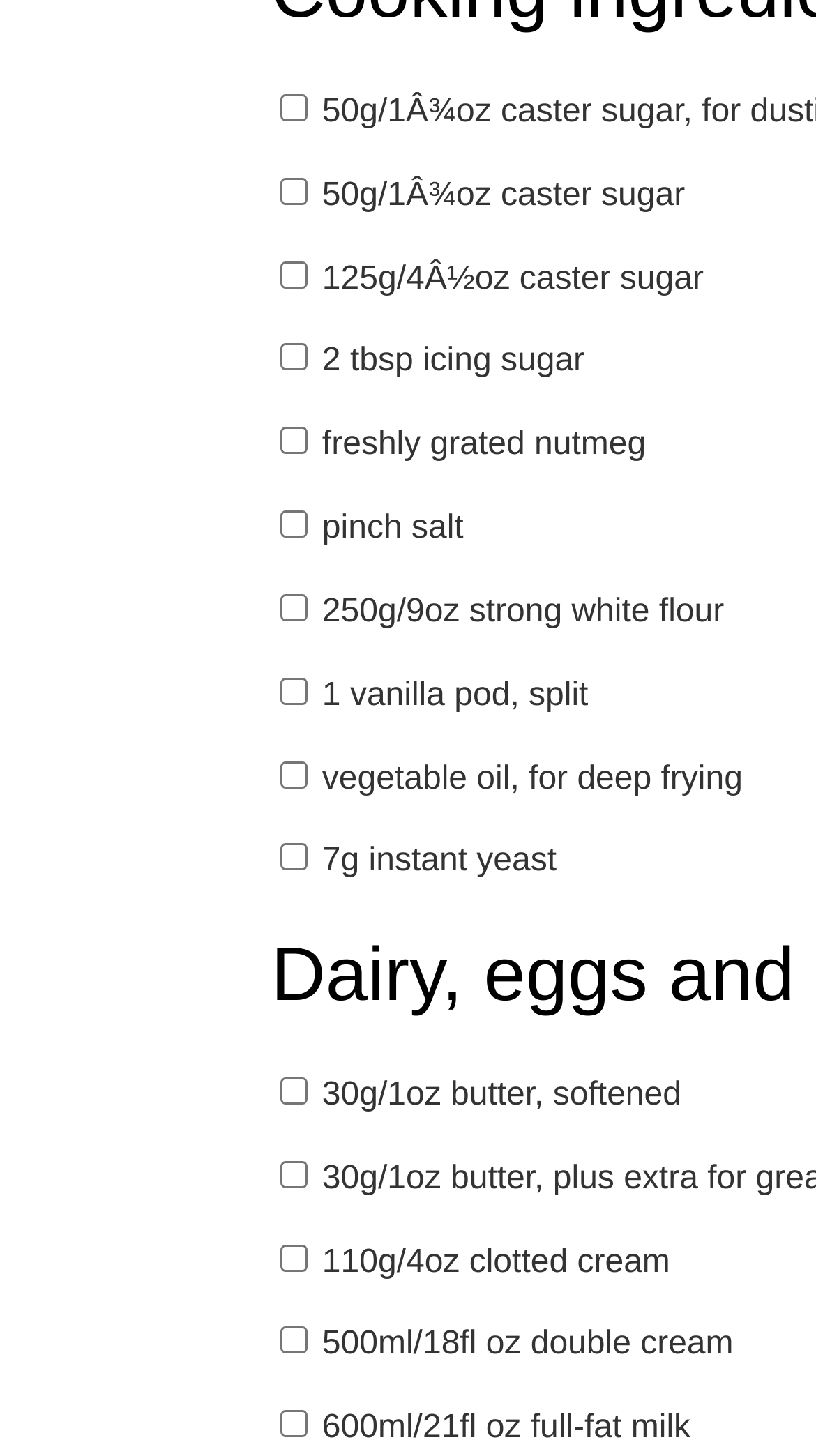Given the webpage screenshot and the description, determine the bounding box coordinates (top-left x, top-left y, bottom-right x, bottom-right y) that define the location of the UI element matching this description: parent_node: 7g instant yeast

[0.342, 0.58, 0.376, 0.598]